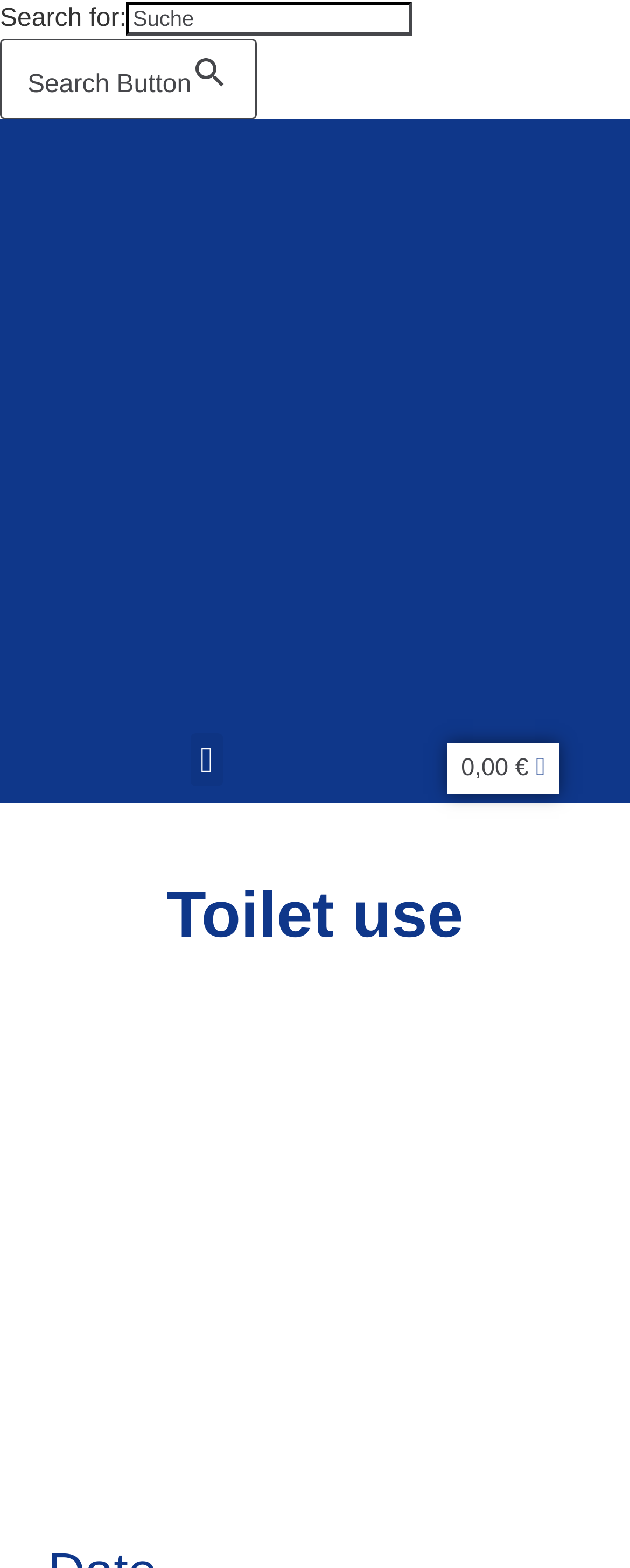Identify and provide the bounding box coordinates of the UI element described: "Menu". The coordinates should be formatted as [left, top, right, bottom], with each number being a float between 0 and 1.

[0.304, 0.468, 0.353, 0.502]